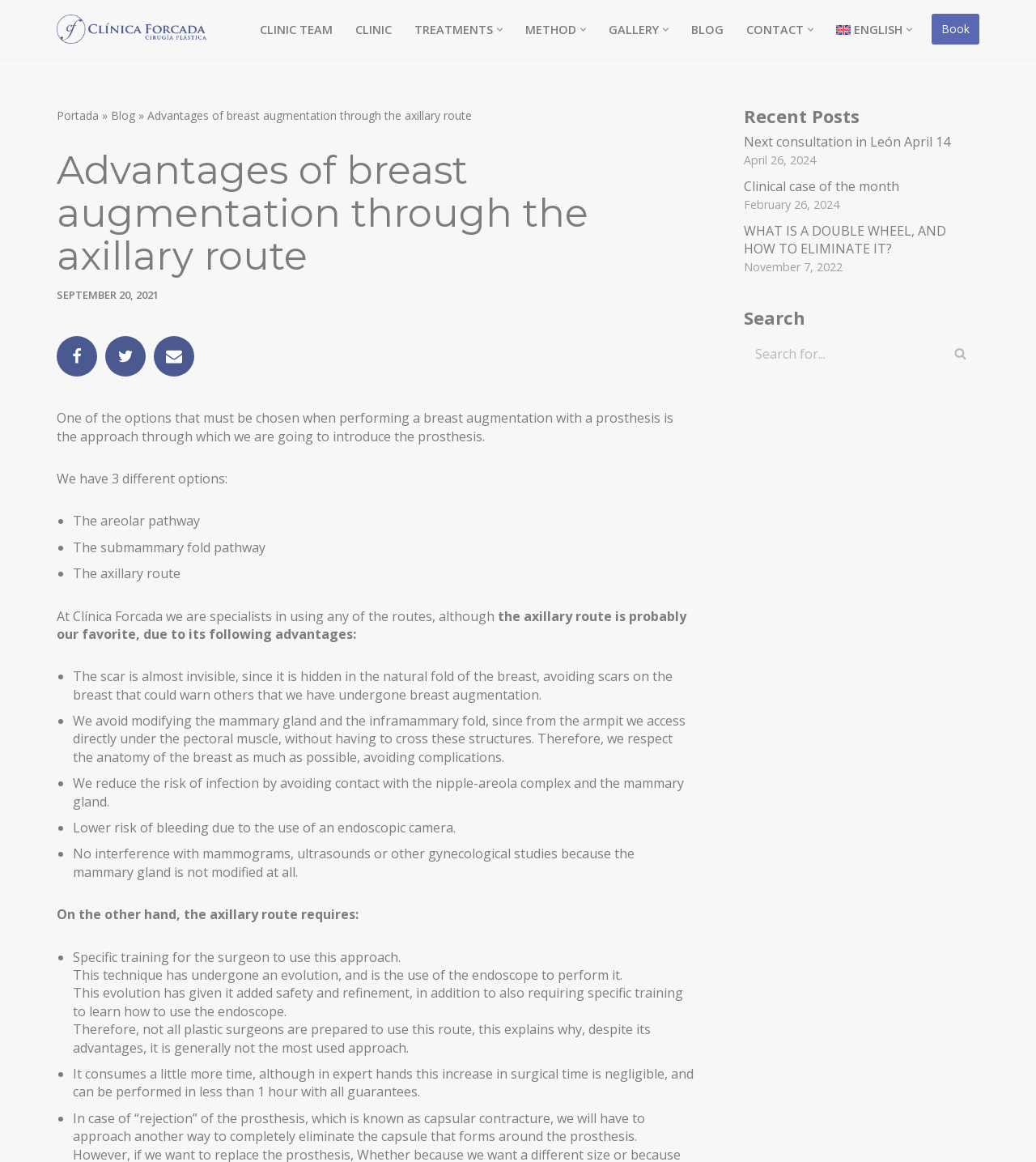Generate the text content of the main headline of the webpage.

Advantages of breast augmentation through the axillary route